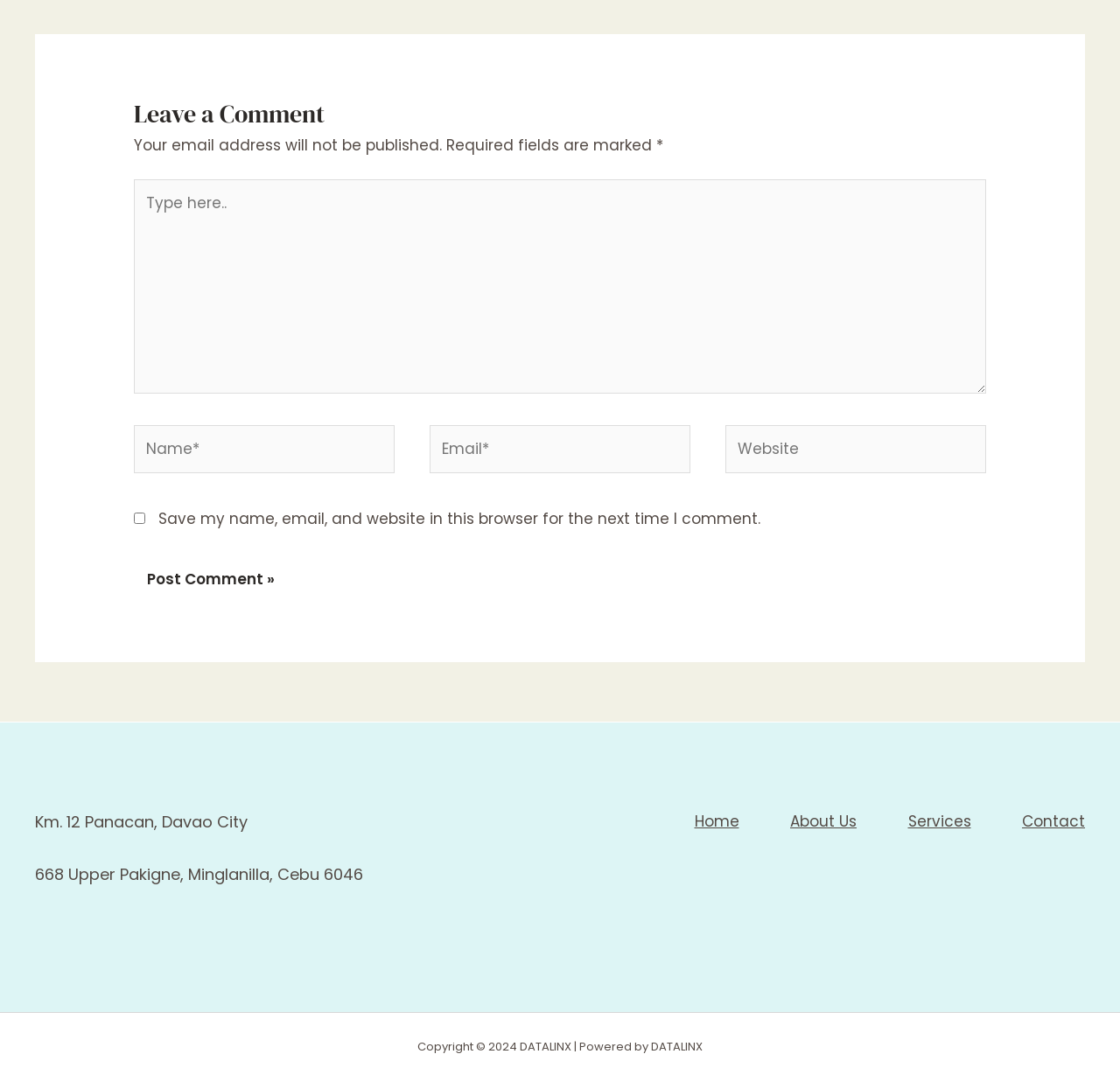How many navigation links are in the footer?
Based on the image, answer the question with as much detail as possible.

The footer section of the webpage has a navigation section with four links: 'Home', 'About Us', 'Services', and 'Contact'. These links likely lead to other pages on the website.